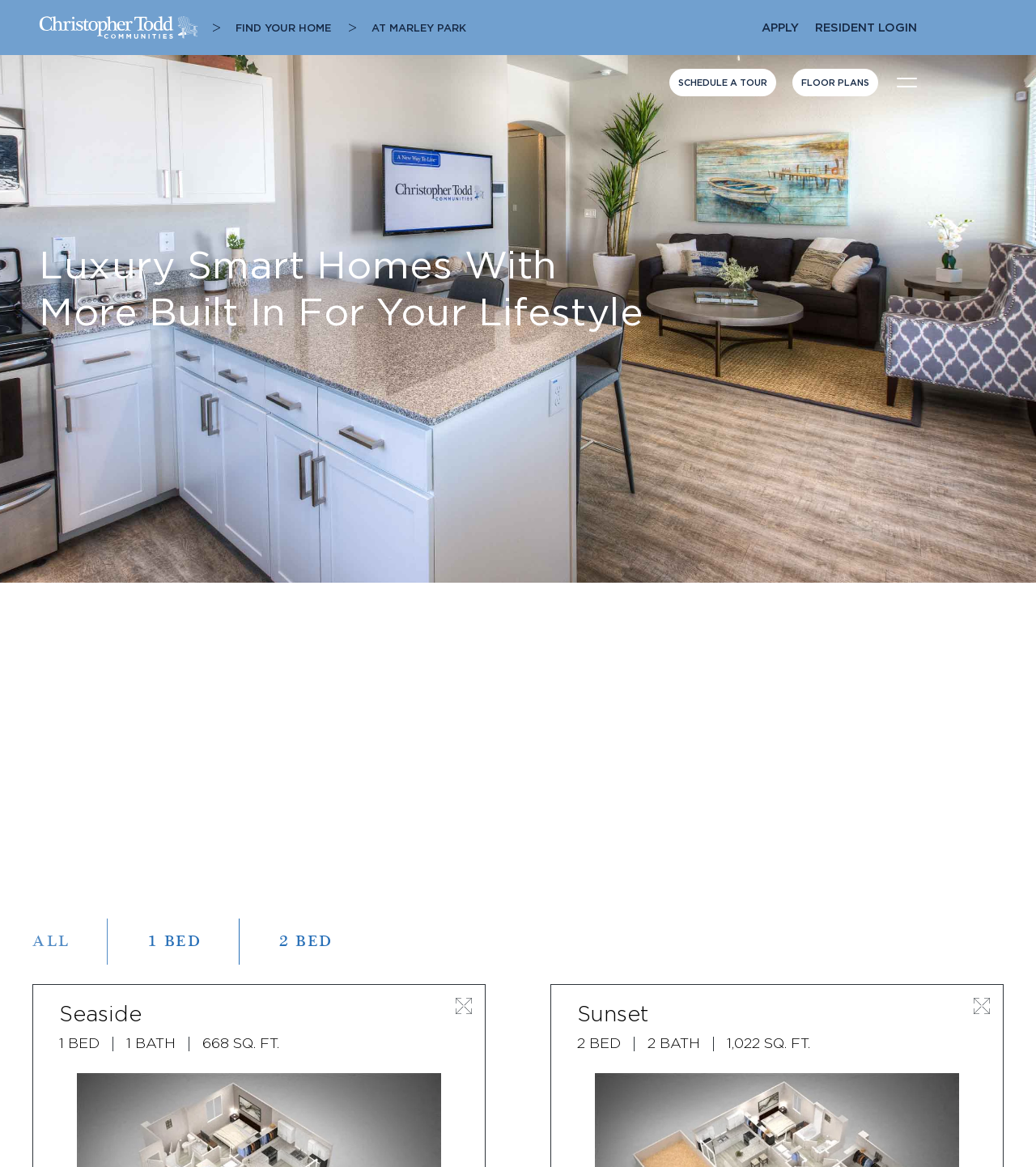Analyze the image and answer the question with as much detail as possible: 
How many floor plans are available?

I counted the number of floor plans listed on the webpage, which are Seaside and Sunset, so there are 2 floor plans available.